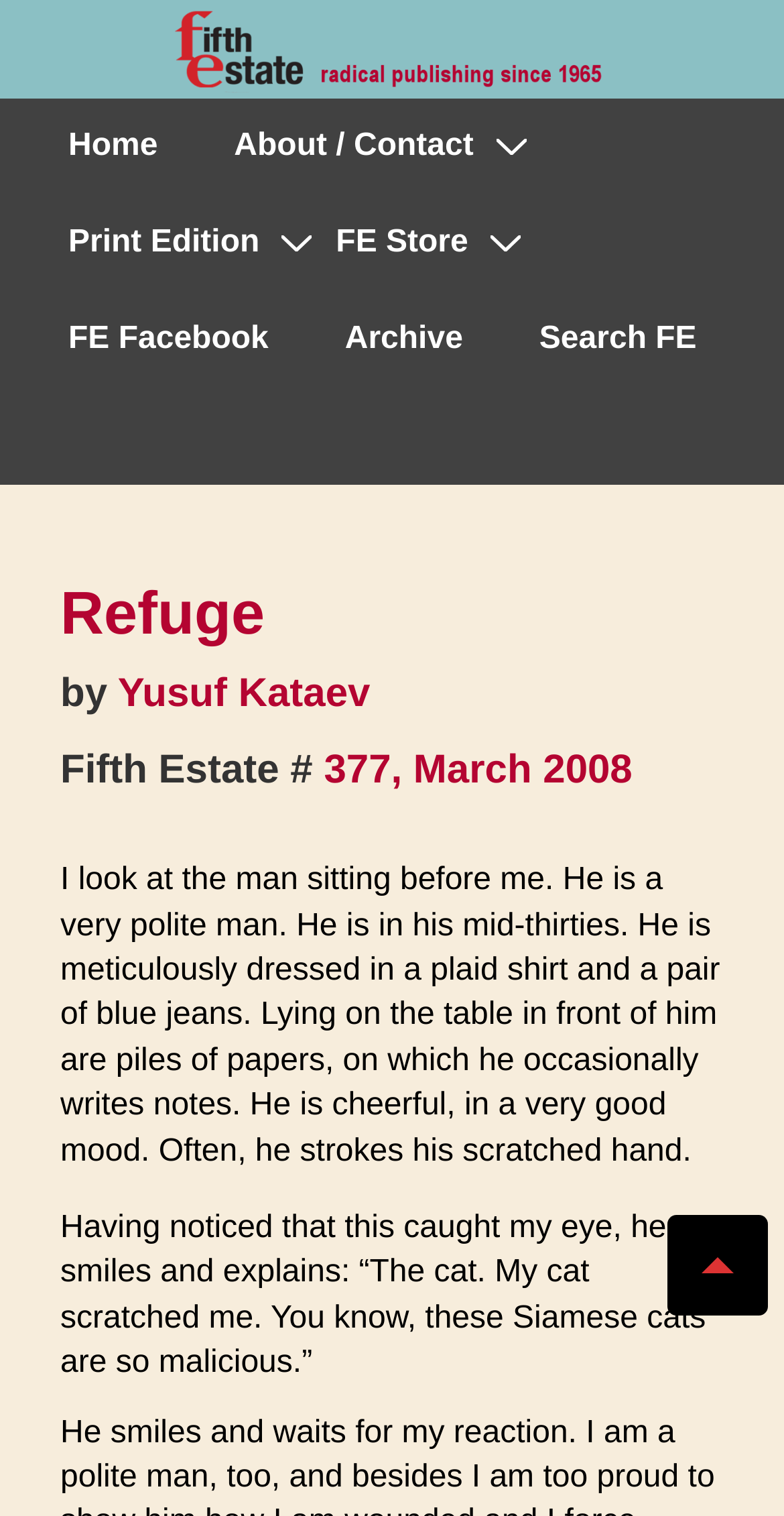Locate the bounding box coordinates of the clickable region necessary to complete the following instruction: "Click the Cyber Security Training in Pune link". Provide the coordinates in the format of four float numbers between 0 and 1, i.e., [left, top, right, bottom].

None